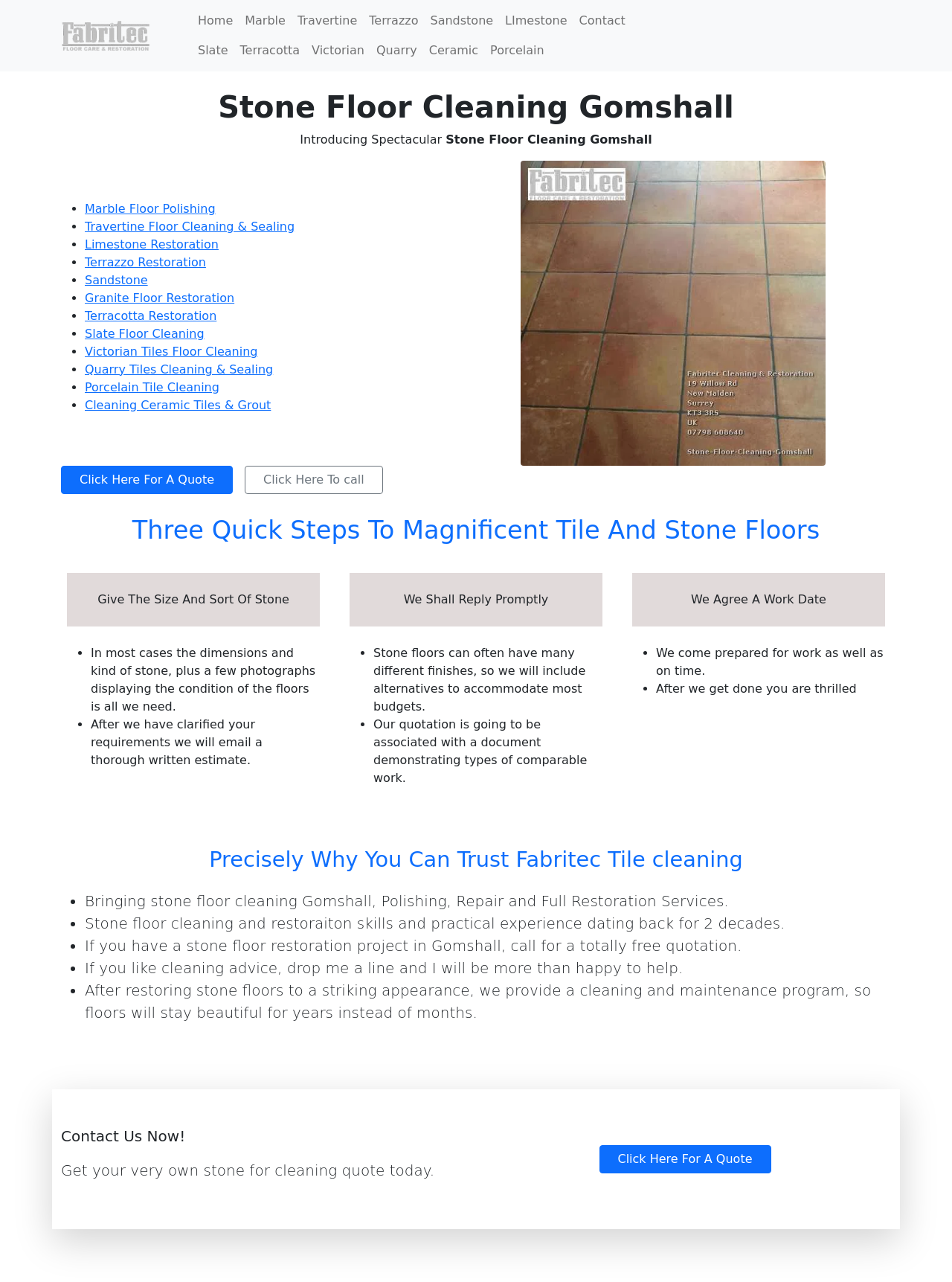What is the benefit of the company's cleaning and maintenance program? Look at the image and give a one-word or short phrase answer.

Floors will stay beautiful for years